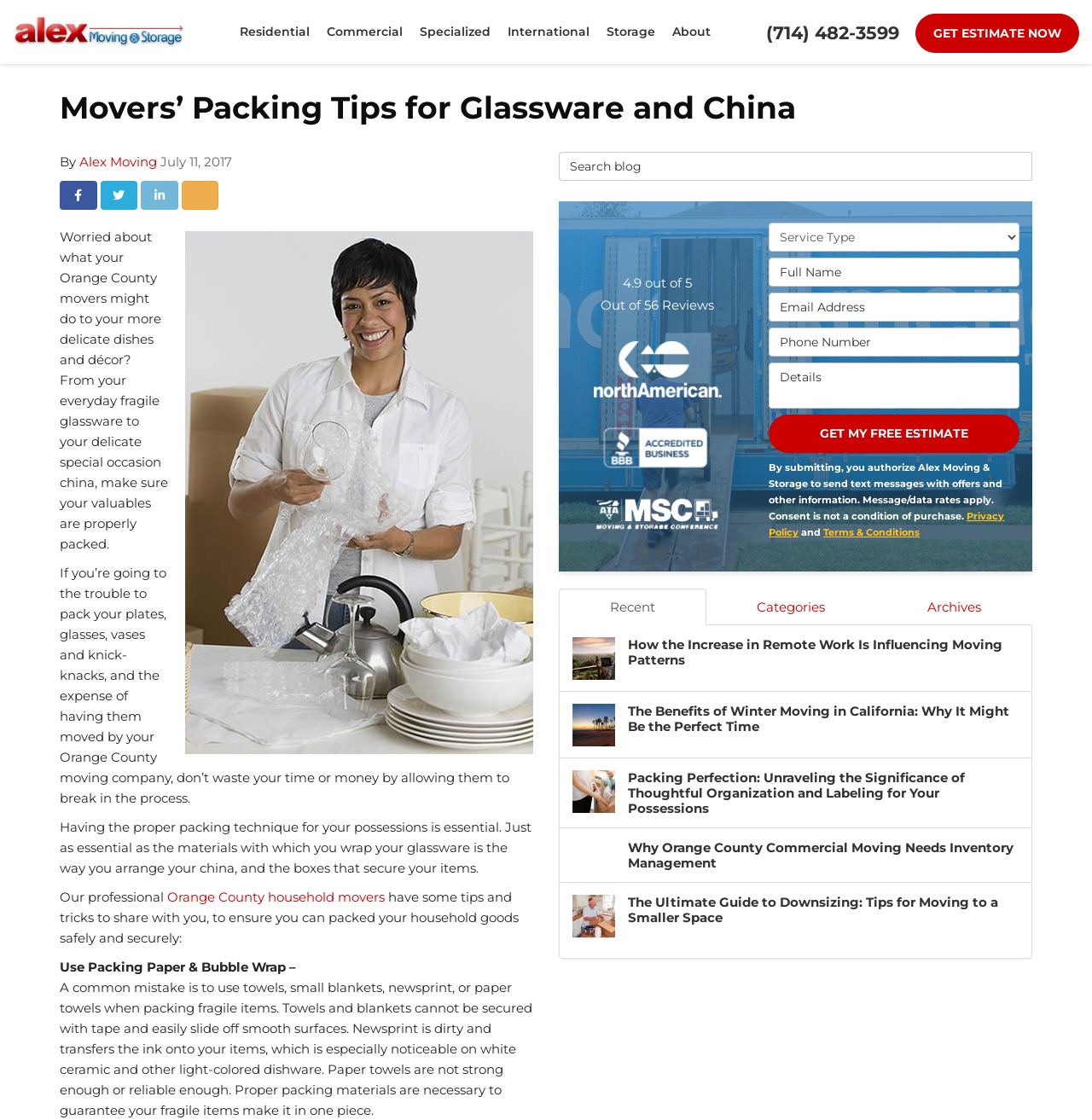Identify the main heading of the webpage and provide its text content.

Movers’ Packing Tips for Glassware and China